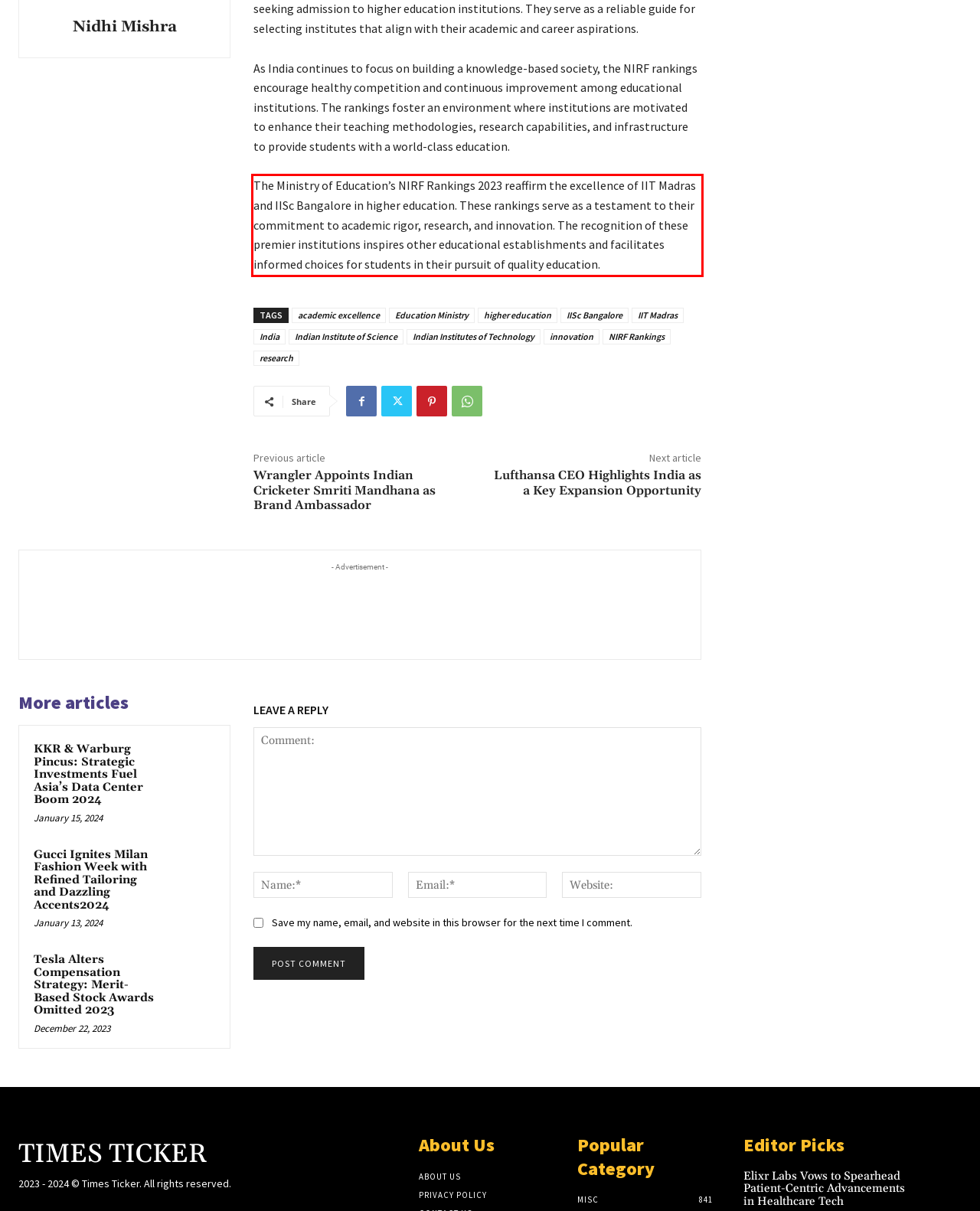Using the provided screenshot, read and generate the text content within the red-bordered area.

The Ministry of Education’s NIRF Rankings 2023 reaffirm the excellence of IIT Madras and IISc Bangalore in higher education. These rankings serve as a testament to their commitment to academic rigor, research, and innovation. The recognition of these premier institutions inspires other educational establishments and facilitates informed choices for students in their pursuit of quality education.